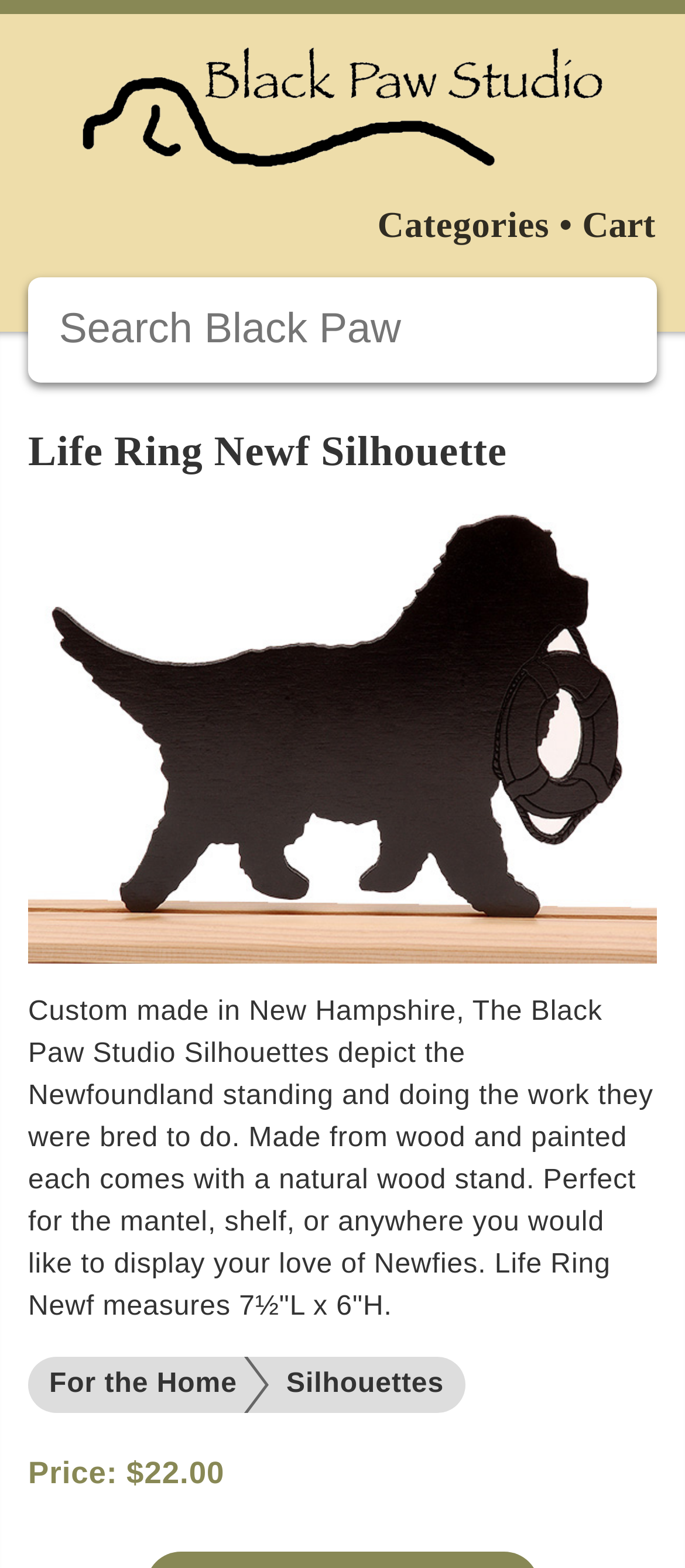What is the price of the Life Ring Newf?
Please respond to the question with a detailed and informative answer.

The price of the Life Ring Newf can be found in the static text element at the bottom of the product description, which reads 'Price: $22.00'.